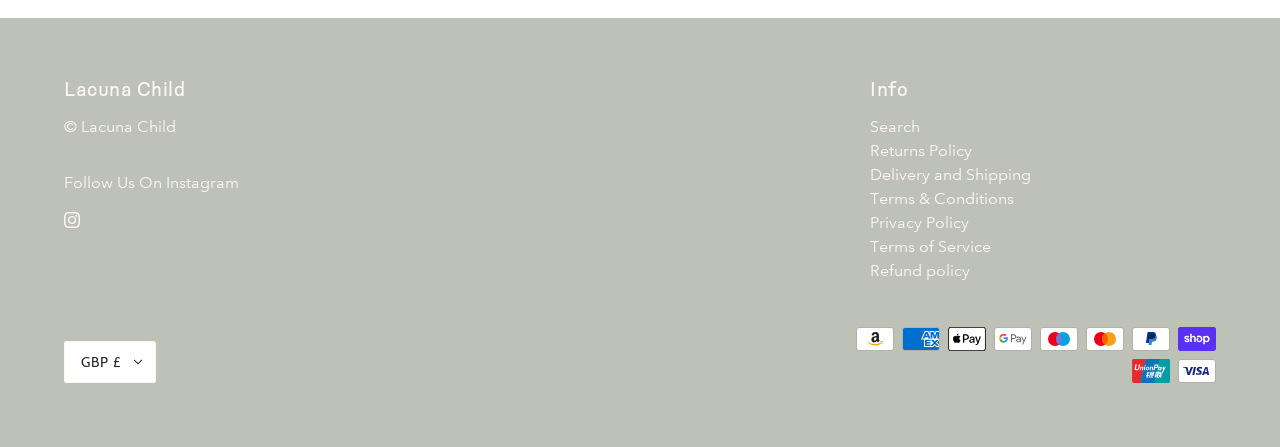Answer the following inquiry with a single word or phrase:
What social media platform is linked?

Instagram